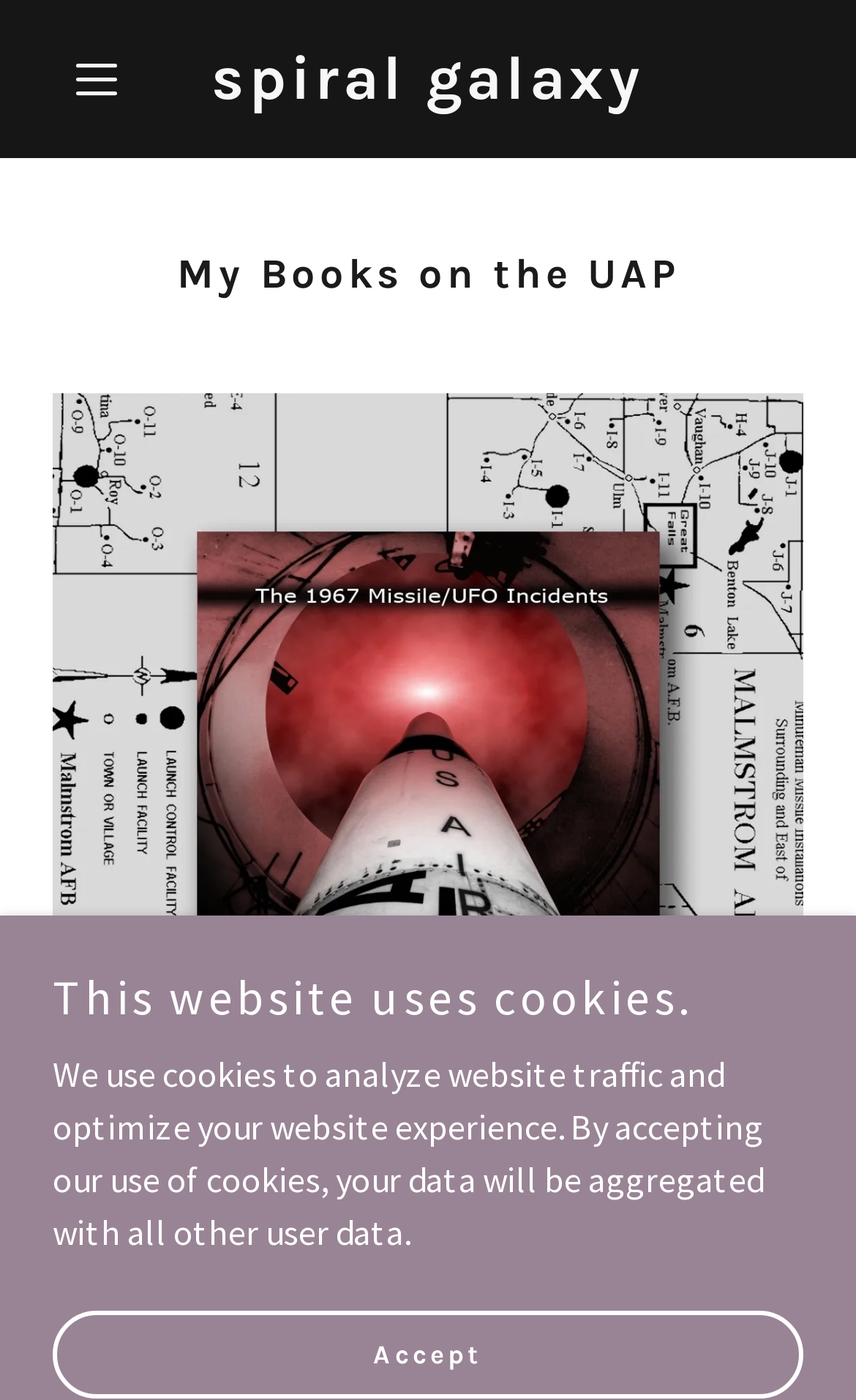Please provide the main heading of the webpage content.

My Books on the UAP